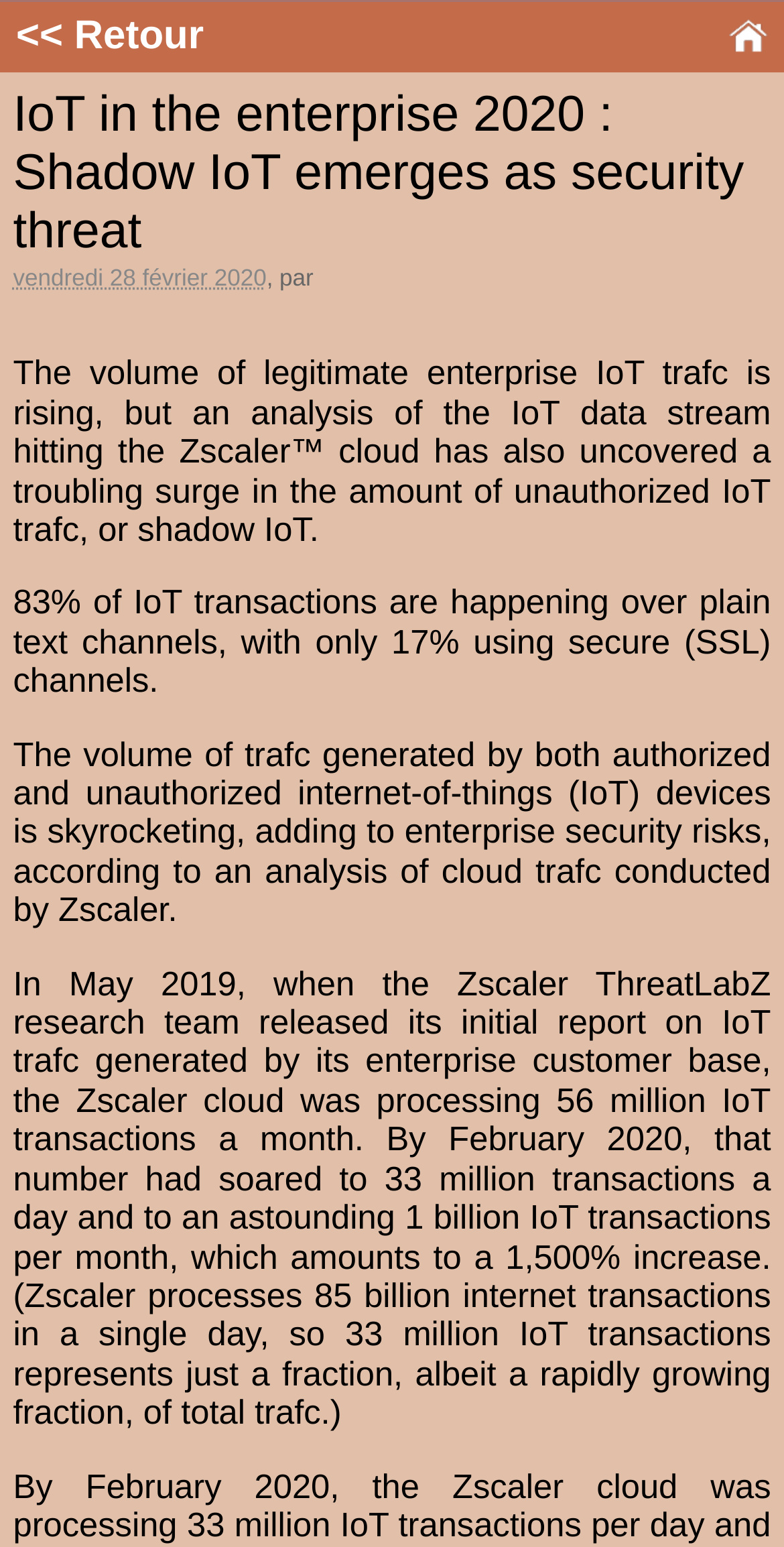Given the description of a UI element: "<< Retour", identify the bounding box coordinates of the matching element in the webpage screenshot.

[0.021, 0.009, 0.26, 0.038]